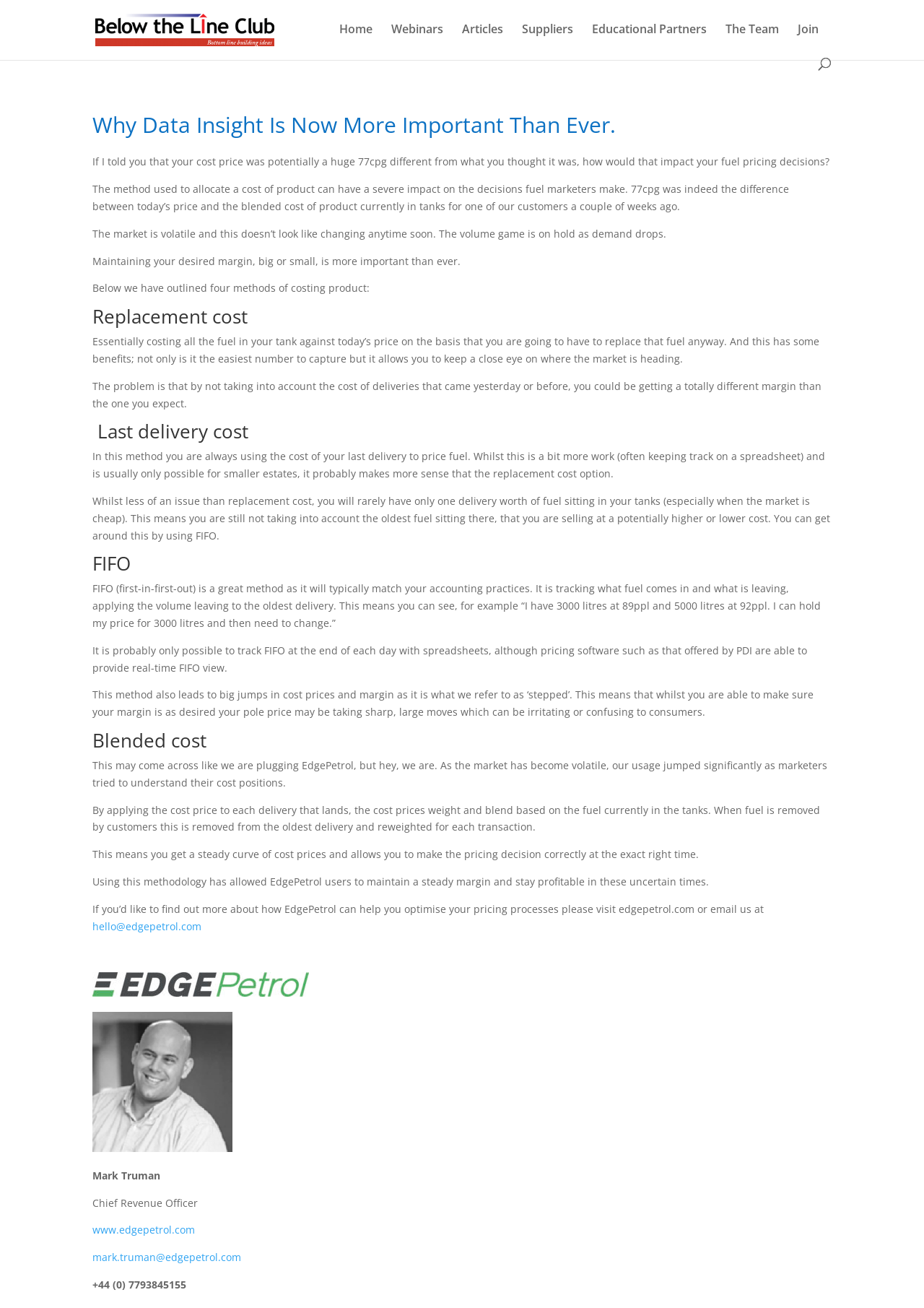Find and generate the main title of the webpage.

Why Data Insight Is Now More Important Than Ever.